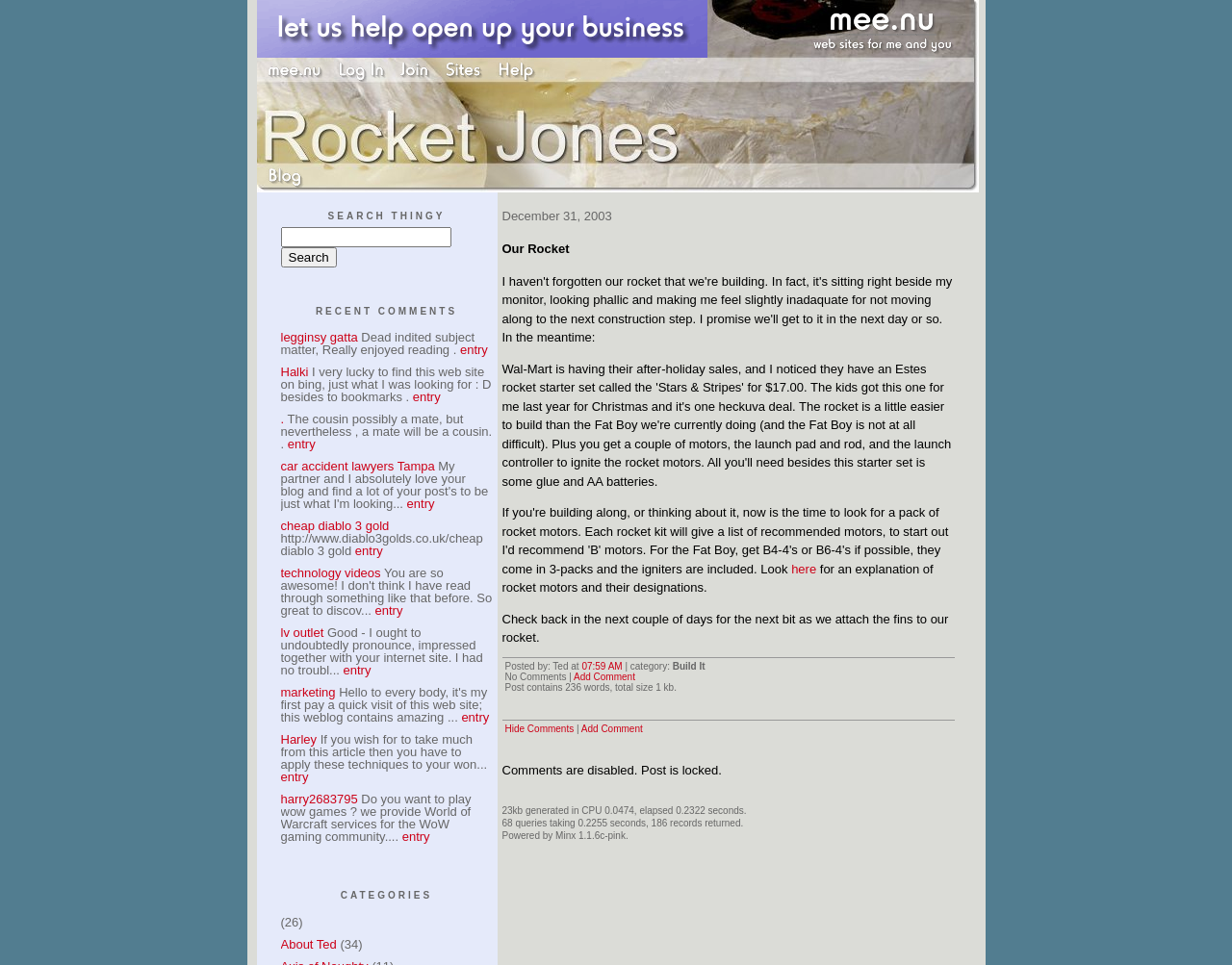Locate the bounding box coordinates of the region to be clicked to comply with the following instruction: "View the 'Blog' page". The coordinates must be four float numbers between 0 and 1, in the form [left, top, right, bottom].

[0.216, 0.18, 0.254, 0.197]